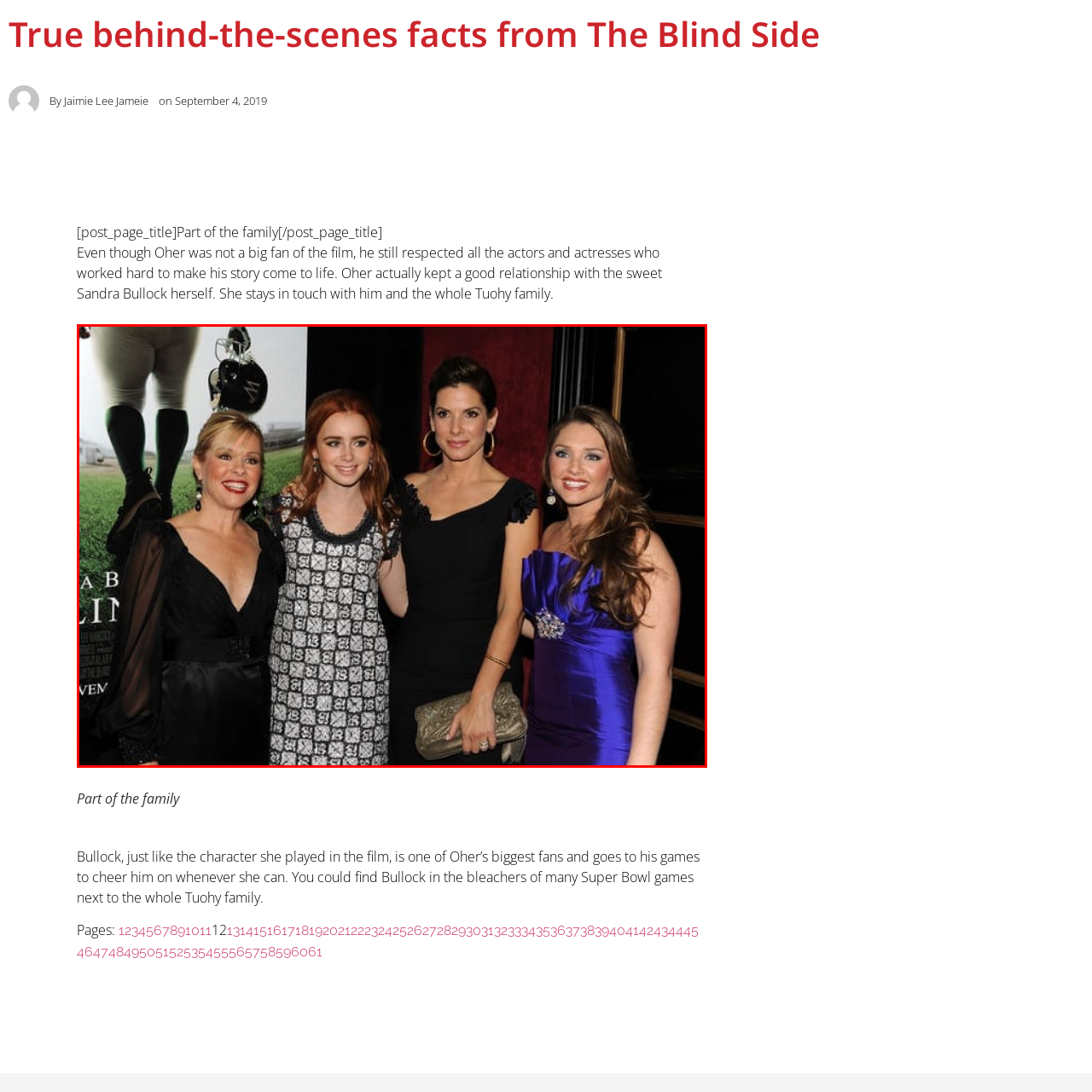Examine the image within the red border, What is the theme of the film featured in the backdrop? 
Please provide a one-word or one-phrase answer.

football